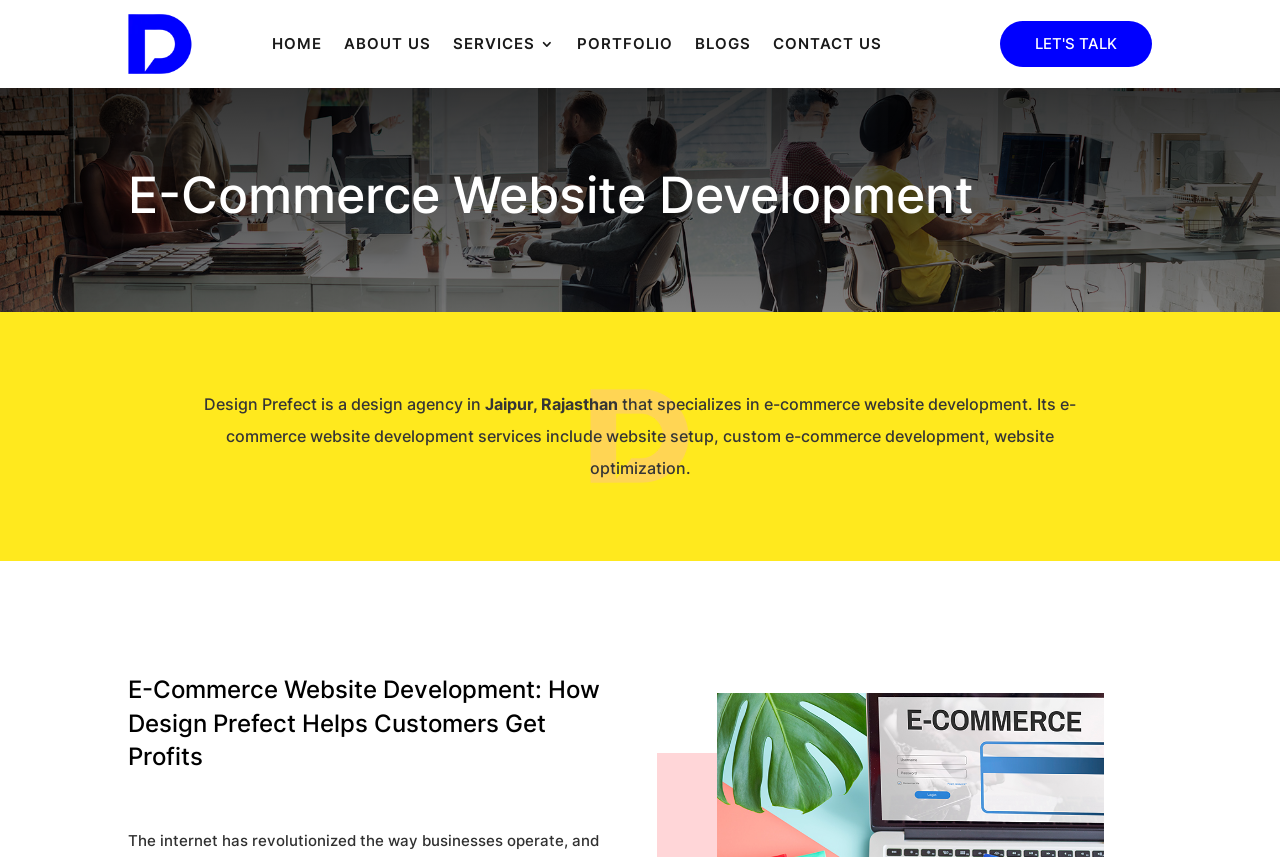Use a single word or phrase to answer the question: What is the purpose of the company's e-commerce website development?

to help customers get profits